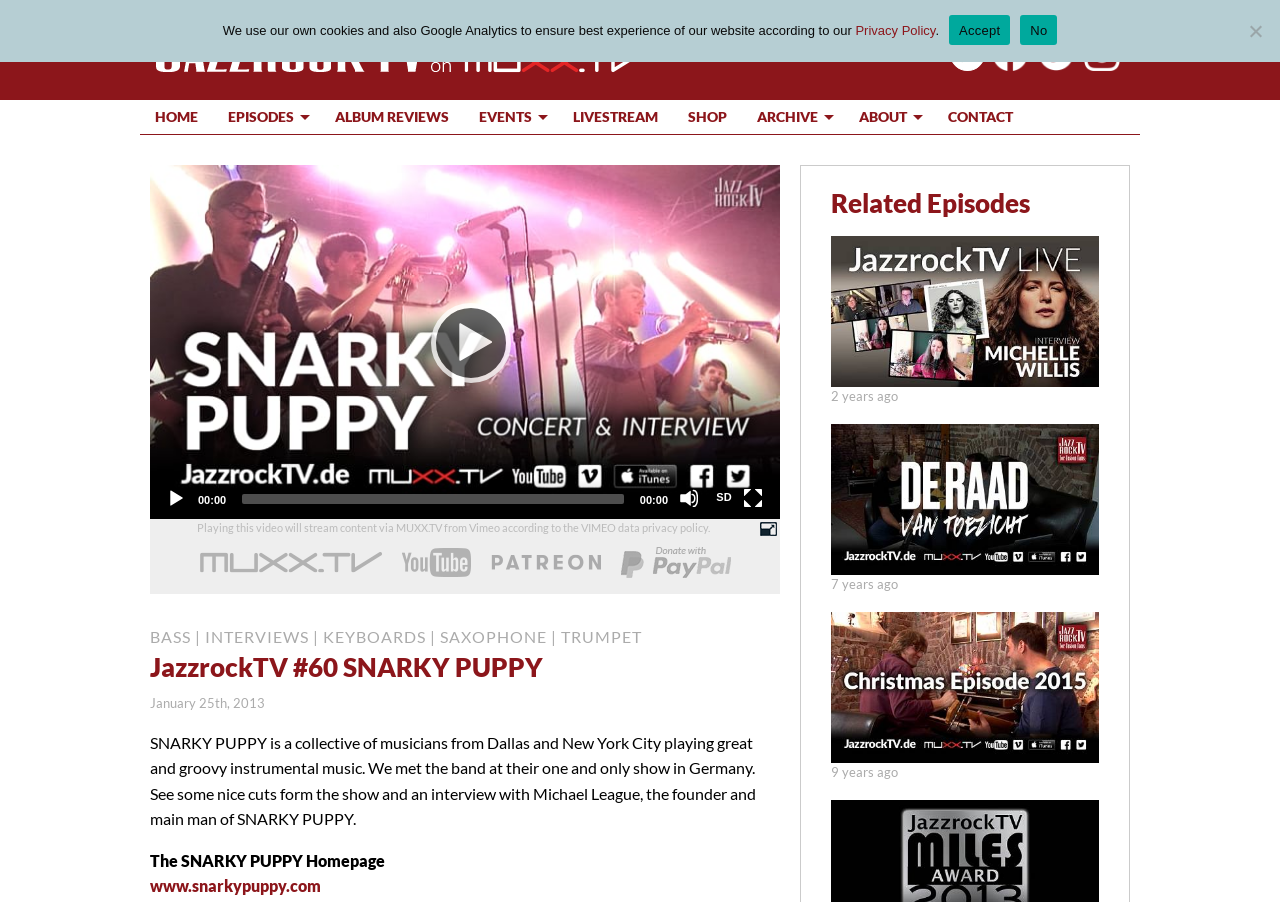Look at the image and answer the question in detail:
What is the name of the band being featured?

The name of the band being featured can be found in the description of the video, which says 'SNARKY PUPPY is a collective of musicians from Dallas and New York City playing great and groovy instrumental music.' This suggests that SNARKY PUPPY is the name of the band.